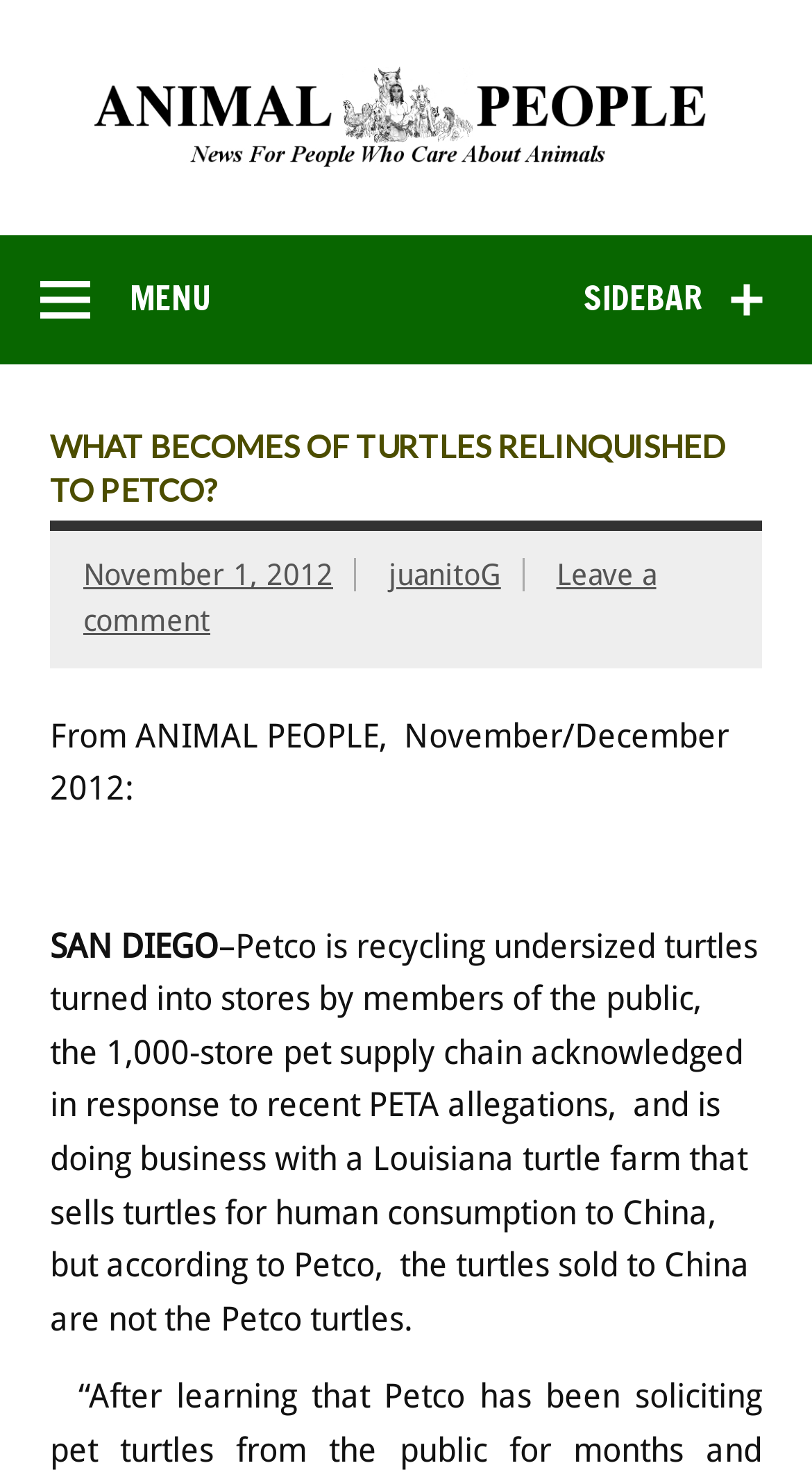What is the location mentioned in the article?
Give a detailed explanation using the information visible in the image.

I found the location mentioned in the article by looking at the StaticText element with the text 'SAN DIEGO' which is located in the article content.